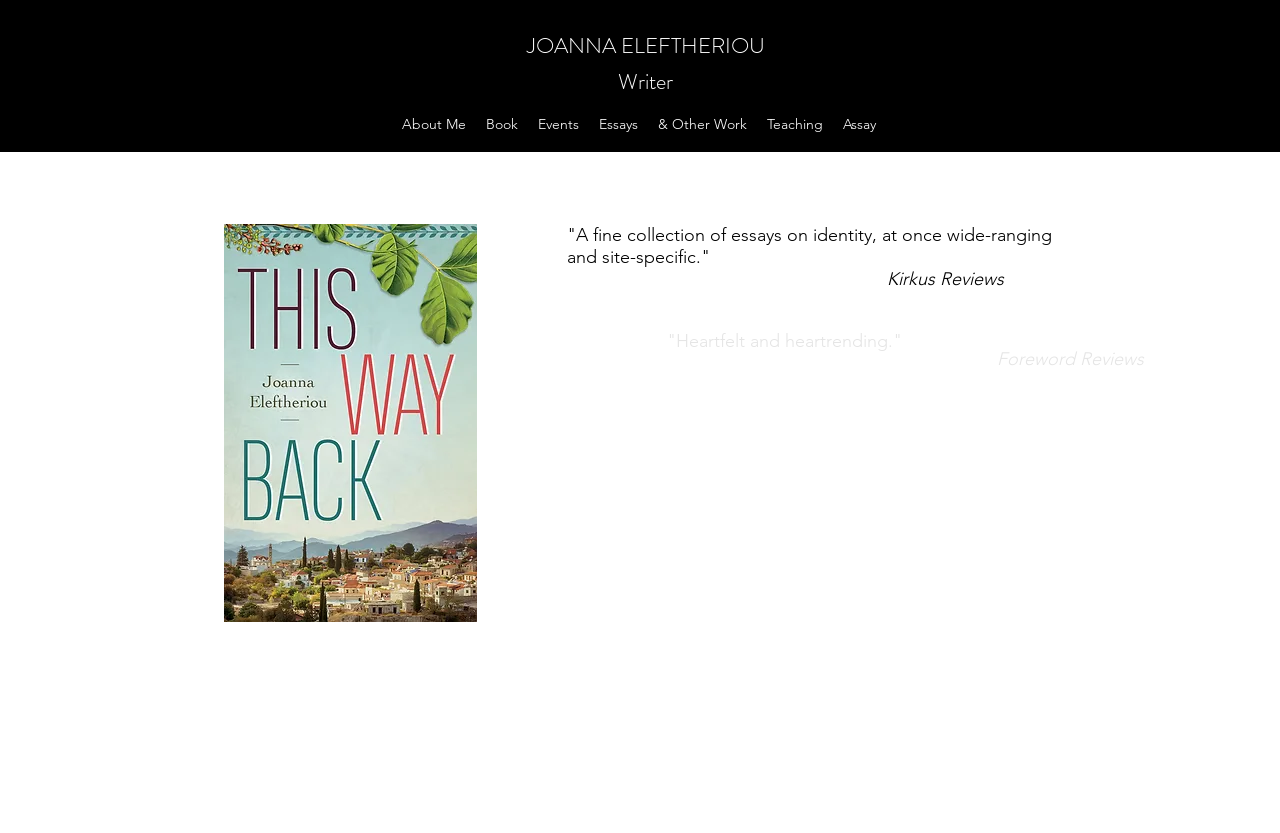Locate the bounding box for the described UI element: "Book". Ensure the coordinates are four float numbers between 0 and 1, formatted as [left, top, right, bottom].

[0.372, 0.131, 0.412, 0.167]